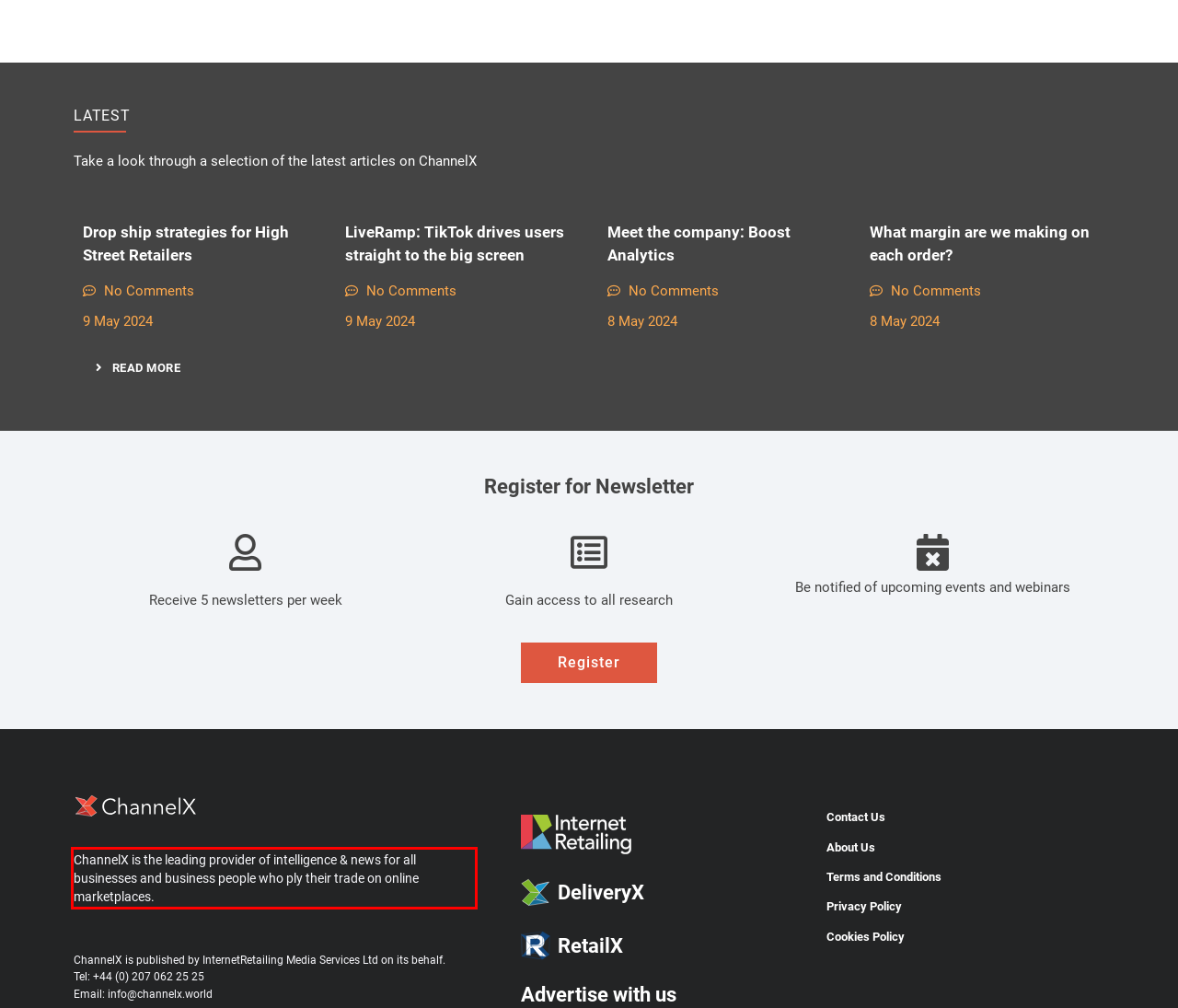In the screenshot of the webpage, find the red bounding box and perform OCR to obtain the text content restricted within this red bounding box.

ChannelX is the leading provider of intelligence & news for all businesses and business people who ply their trade on online marketplaces.